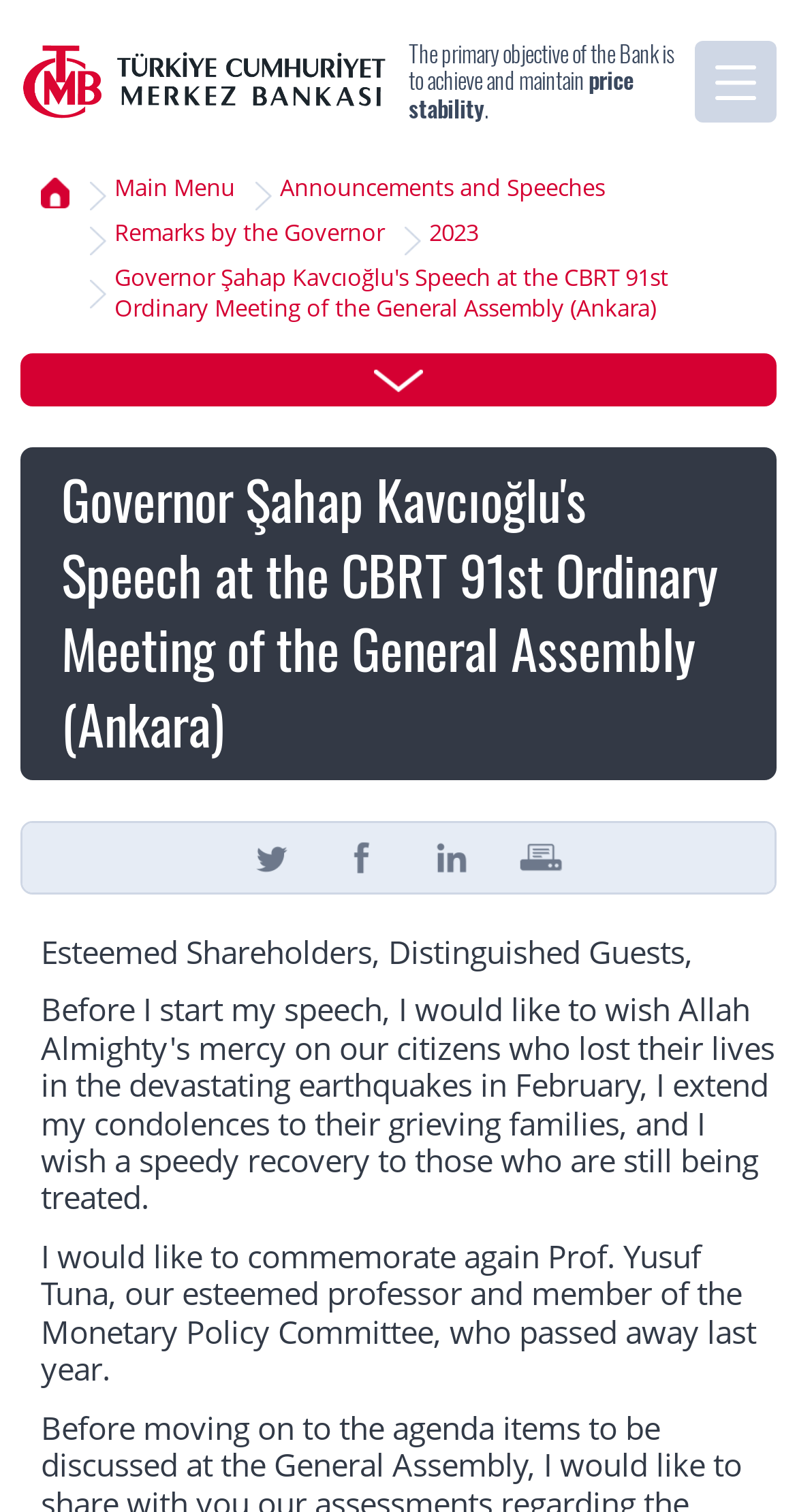Provide the bounding box coordinates for the UI element that is described as: "ECC Design".

None